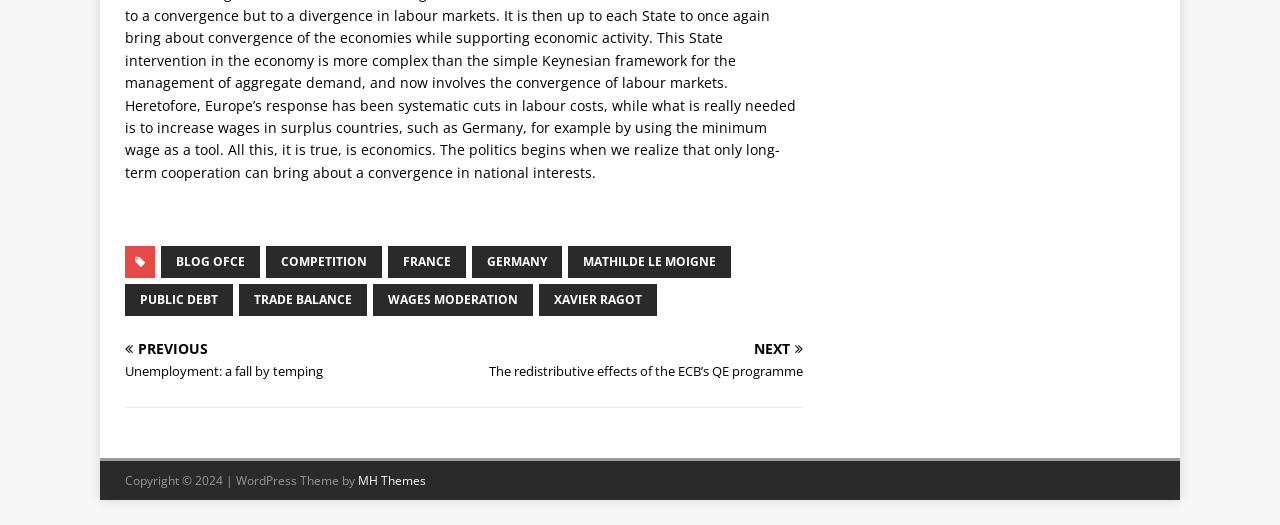Find the bounding box coordinates for the element that must be clicked to complete the instruction: "view previous article". The coordinates should be four float numbers between 0 and 1, indicated as [left, top, right, bottom].

[0.098, 0.652, 0.356, 0.728]